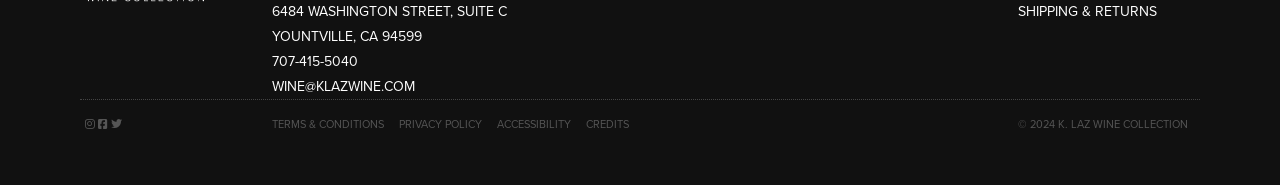Identify the bounding box coordinates of the HTML element based on this description: "Terms & Conditions".

[0.212, 0.639, 0.3, 0.71]